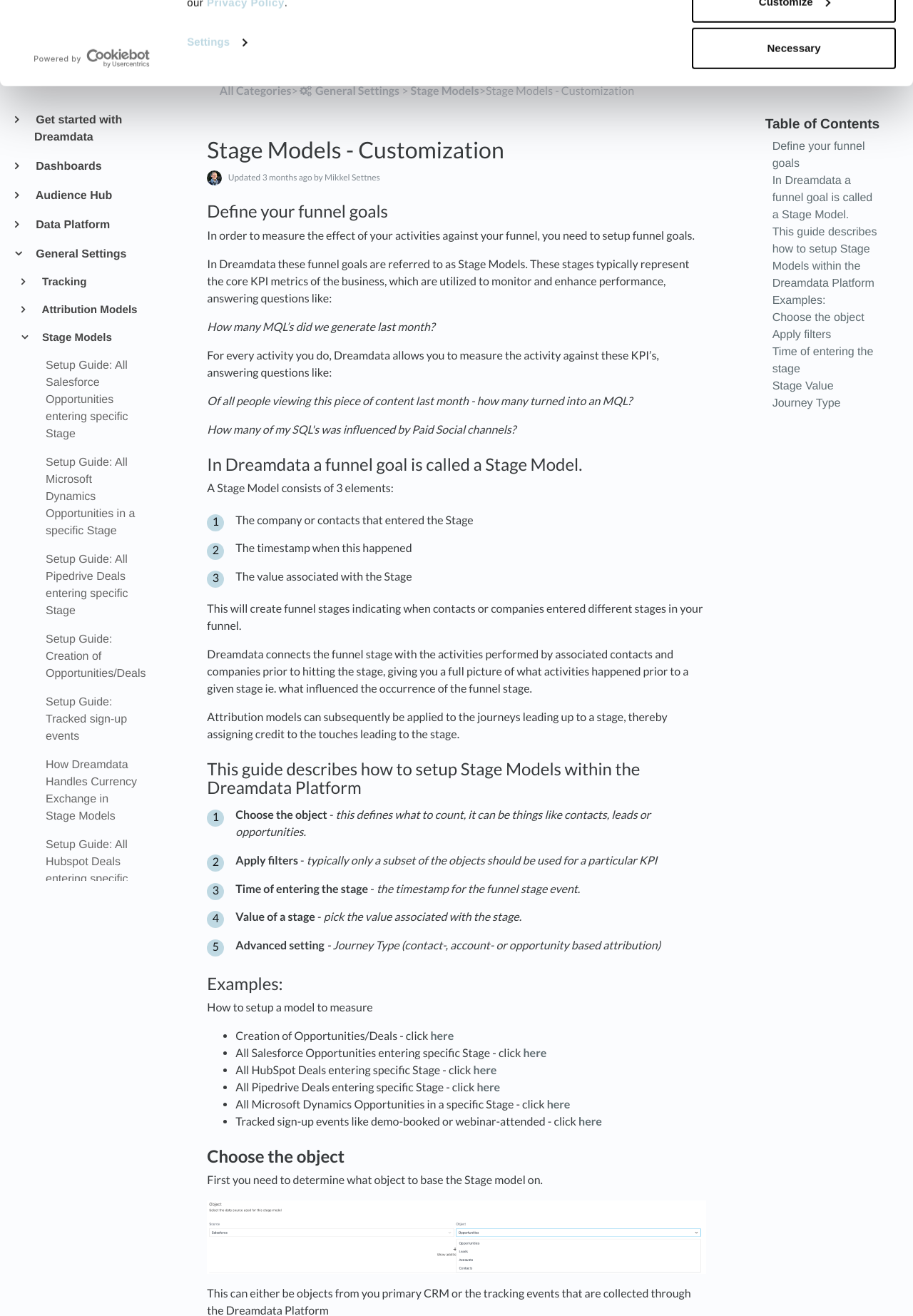Using the element description Necessary, predict the bounding box coordinates for the UI element. Provide the coordinates in (top-left x, top-left y, bottom-right x, bottom-right y) format with values ranging from 0 to 1.

[0.758, 0.084, 0.981, 0.115]